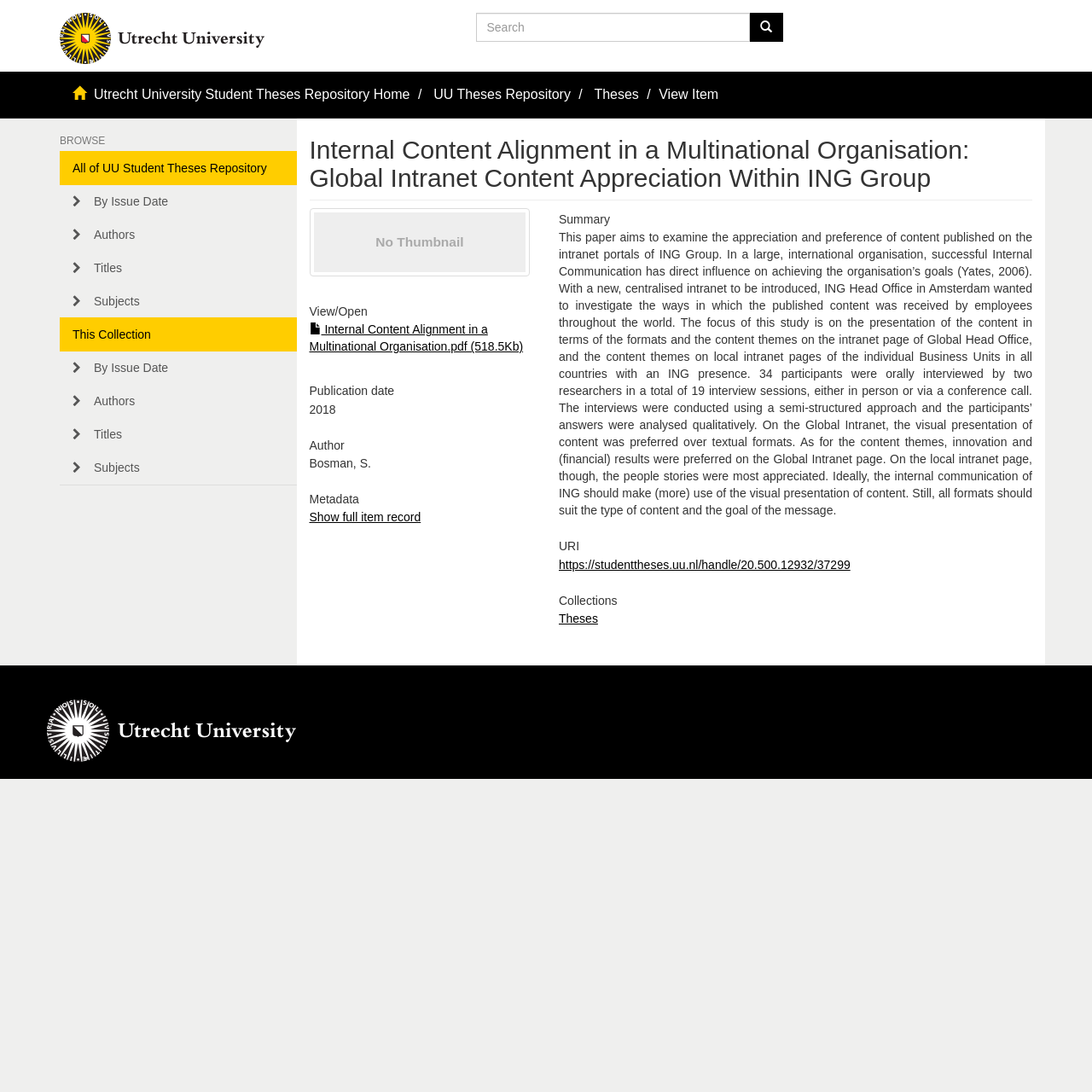Locate the bounding box coordinates of the area to click to fulfill this instruction: "Open the PDF file". The bounding box should be presented as four float numbers between 0 and 1, in the order [left, top, right, bottom].

[0.283, 0.295, 0.479, 0.324]